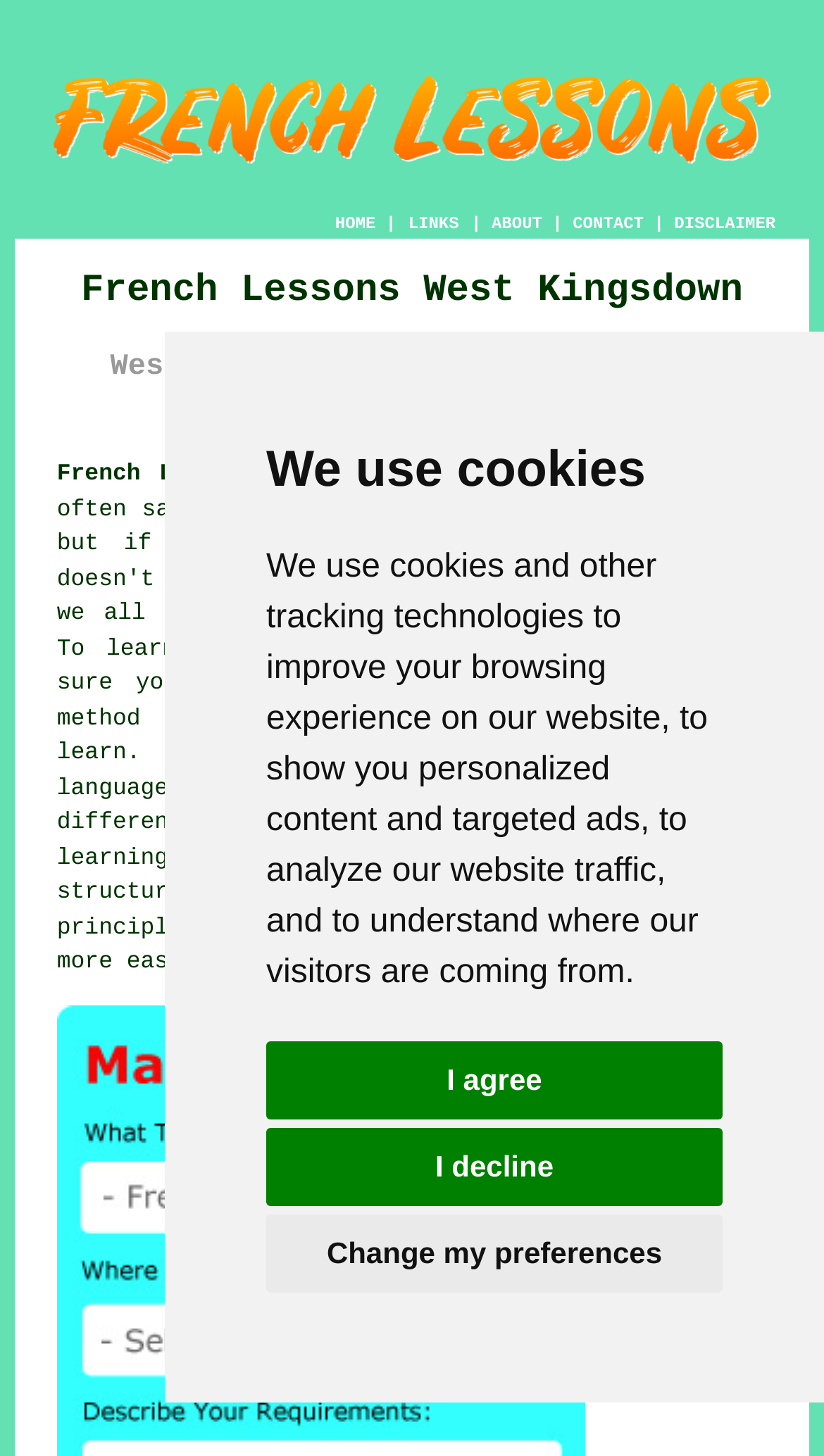Please reply with a single word or brief phrase to the question: 
What is the purpose of the buttons 'I agree', 'I decline', and 'Change my preferences'?

Cookie preferences